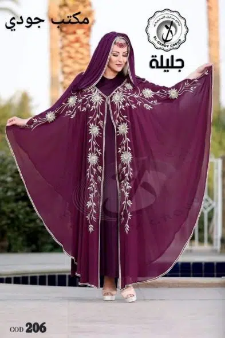Describe the image with as much detail as possible.

This image showcases a beautiful model wearing a dark red Butterfly Abaya, elegantly designed with intricate embroidery. The abaya features a flowing silhouette and is complemented by a matching hood, creating a traditional yet stylish look. The model stands against a picturesque outdoor backdrop, highlighting the abaya's details and rich color. Above the model, there is Arabic text that likely reads "أزياء جودي," indicating the brand or designer. The attire, suitable for various occasions, emphasizes modesty while celebrating cultural fashion. This specific design is part of the collection titled "Butterfly Abaya Dark Red Color Embroidered," reflecting both elegance and cultural significance.